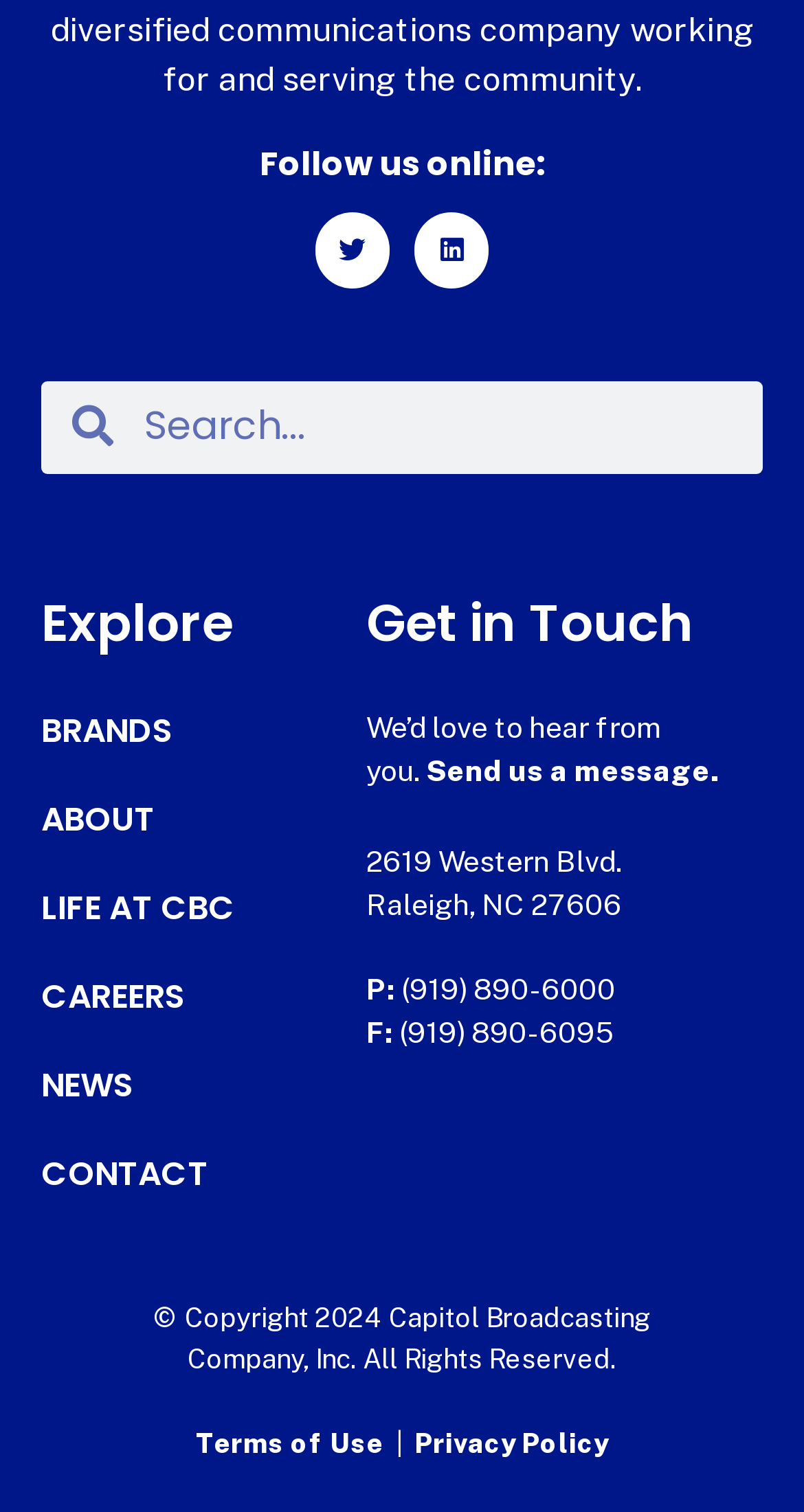What is the company's copyright information?
Craft a detailed and extensive response to the question.

I found the copyright information by looking at the bottom of the page, where it says '© Copyright 2024 Capitol Broadcasting Company, Inc. All Rights Reserved.'